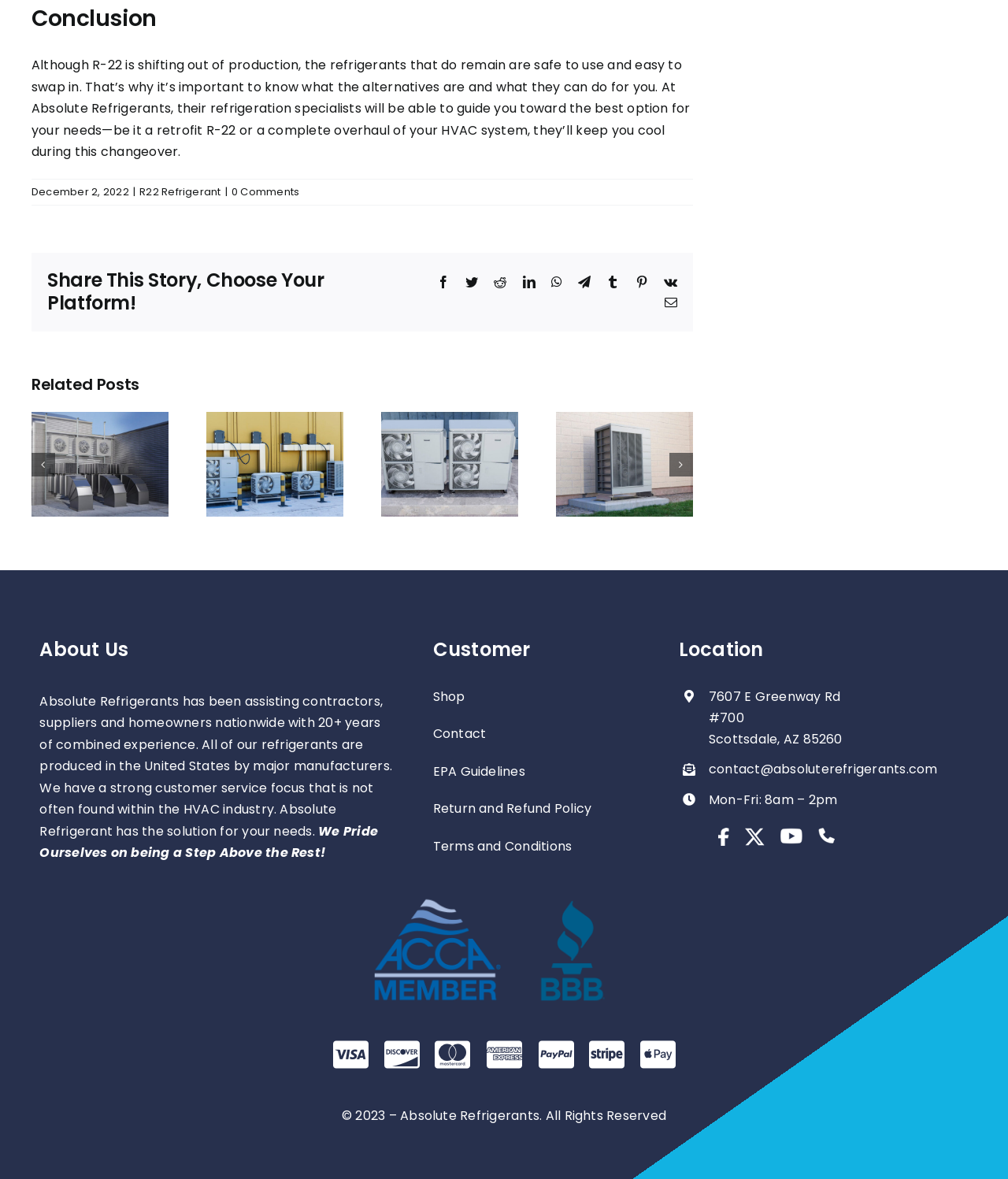Based on the visual content of the image, answer the question thoroughly: What is the address of the company?

I found the address by looking at the 'Location' section, where the street address, suite number, city, state, and zip code are all listed.